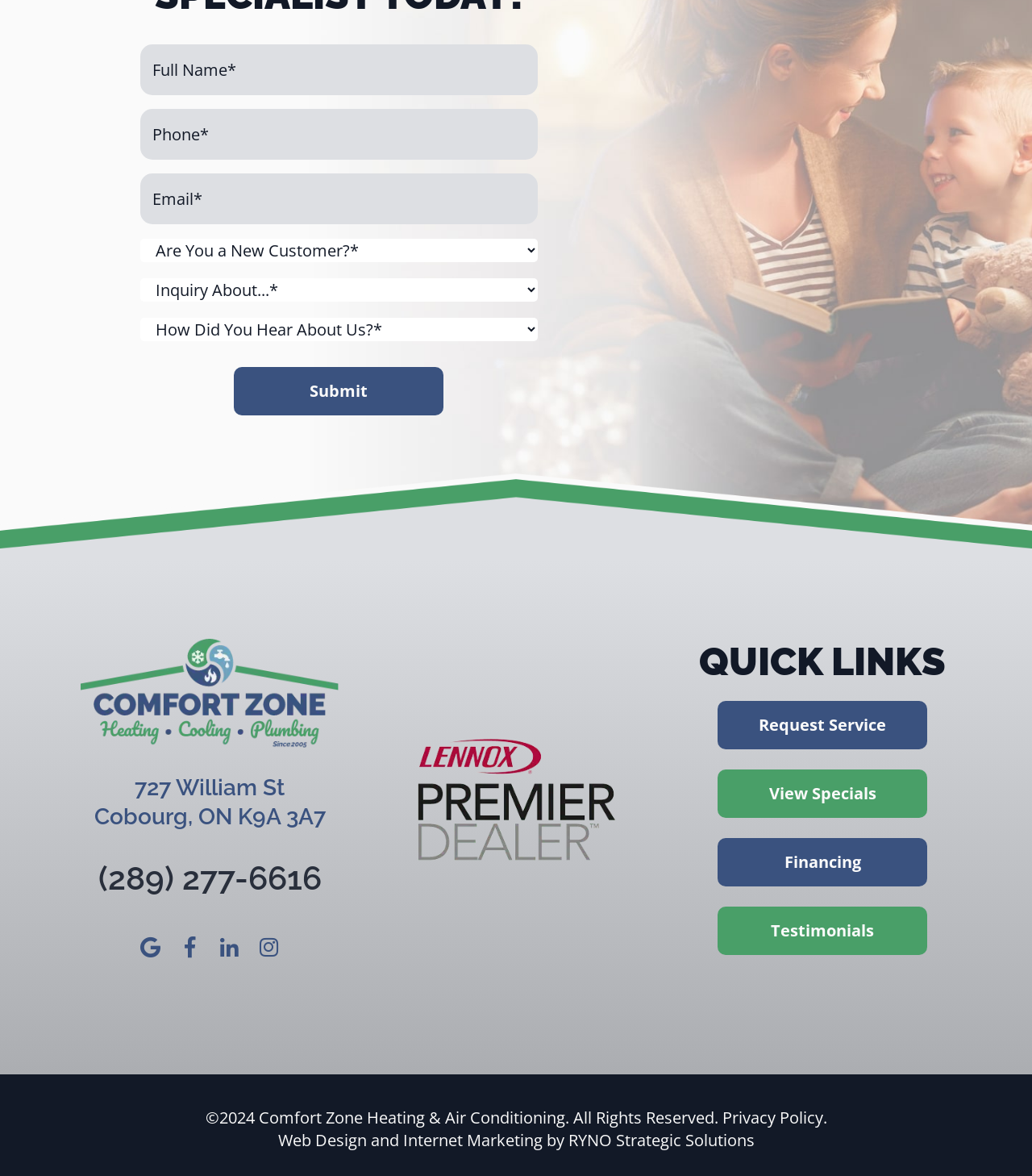Refer to the image and provide an in-depth answer to the question:
What are the quick links provided?

The quick links are located in the bottom section of the webpage, under the heading 'QUICK LINKS'. They provide shortcuts to various pages or services offered by the company, including requesting service, viewing specials, financing options, and testimonials.